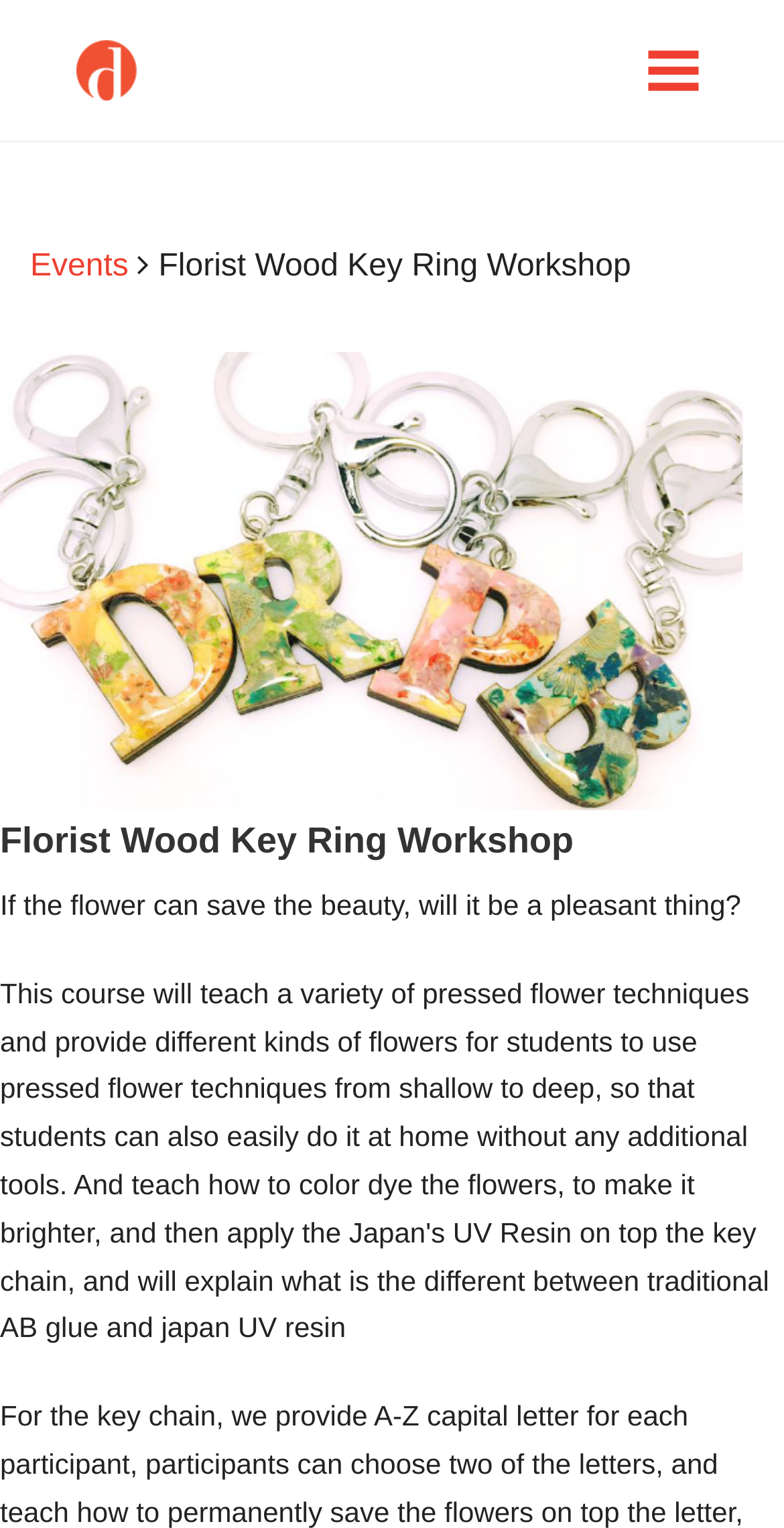Give a comprehensive overview of the webpage, including key elements.

The webpage is about the Hong Kong Design Centre (HKDC), which promotes the strategic use of design to create value for business and society, and to advance Hong Kong as an international design hub in Asia. 

At the top left of the page, there is a heading "Hong Kong Design Centre" with a link to the same name. On the top right, there is a link "Menu". 

Below the heading, there is a navigation menu with several links, including "HOME", "ABOUT US", "PROGRAMMES", and others. These links are stacked vertically, with "HOME" at the top and "PROGRAMMES" at the bottom. 

To the right of the navigation menu, there is a section with an image of a "Florist Wood Key Ring Workshop" and a heading with the same name. Below the image, there is a paragraph of text that reads "If the flower can save the beauty, will it be a pleasant thing?" 

Above the image, there are two links, "Events" and another "Florist Wood Key Ring Workshop". The "Events" link is positioned above the image, while the other link is above the heading of the workshop.